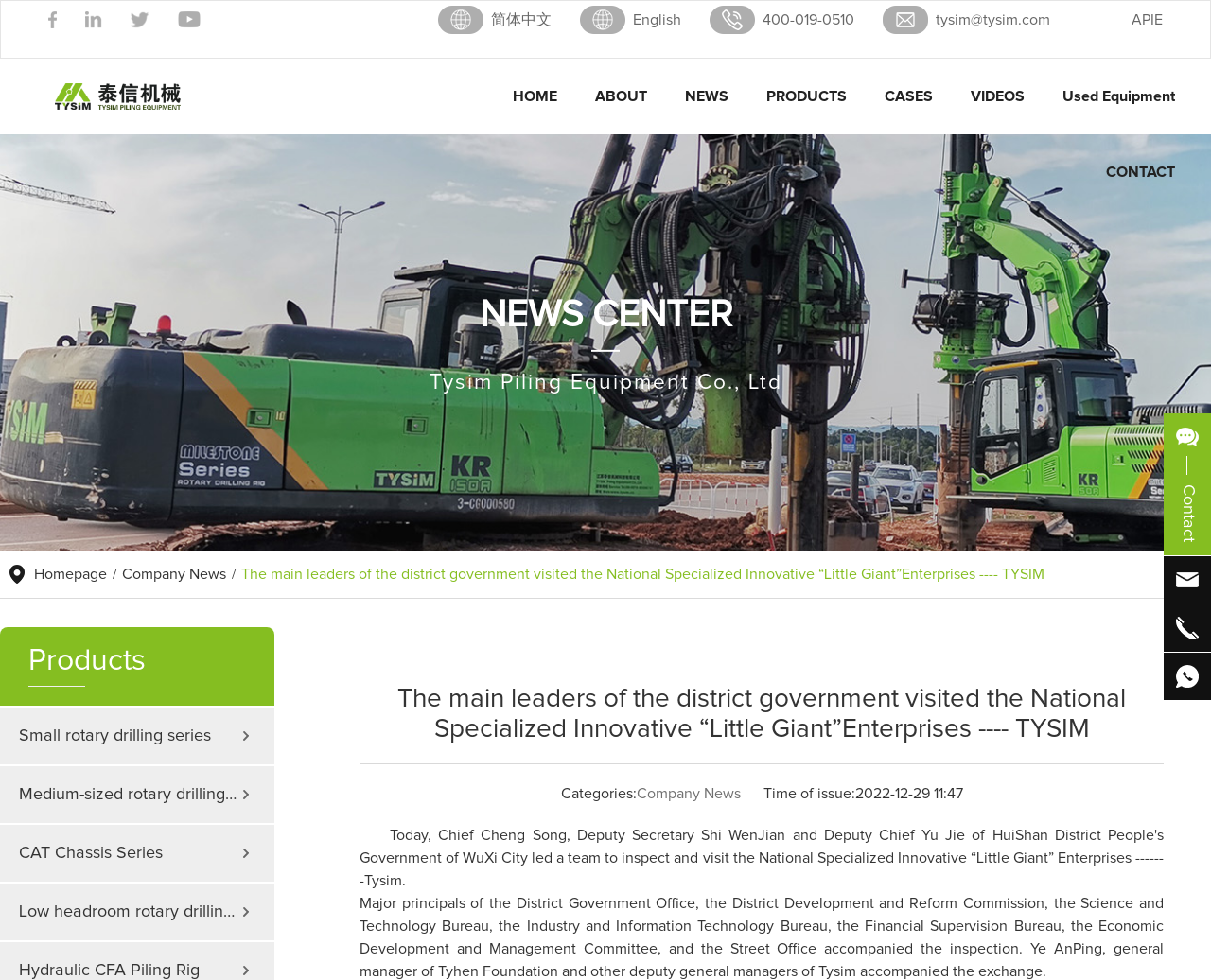What is the company name?
Using the image, answer in one word or phrase.

Tysim Piling Equipment Co., Ltd